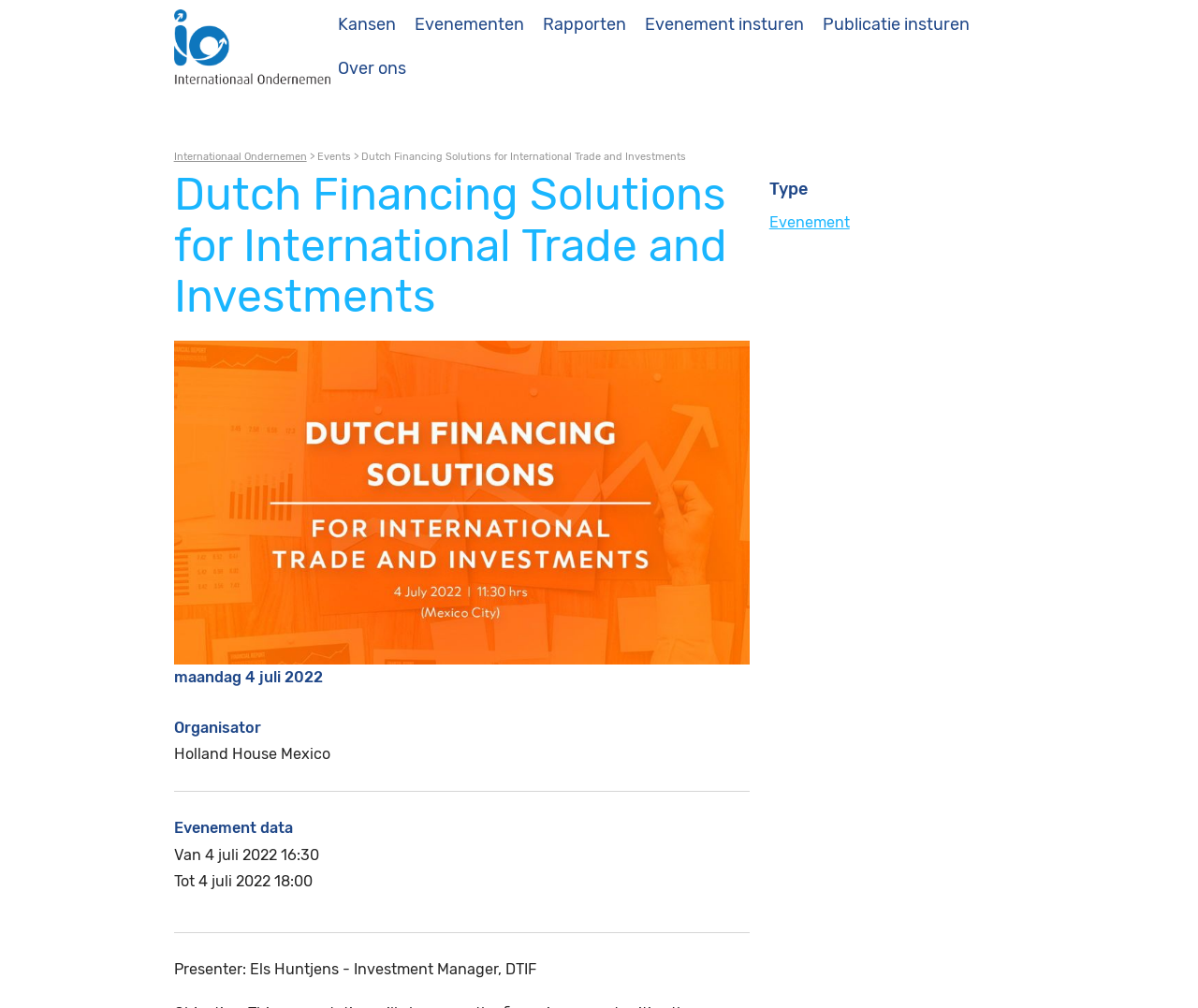Pinpoint the bounding box coordinates of the clickable element to carry out the following instruction: "Click on the China link."

None